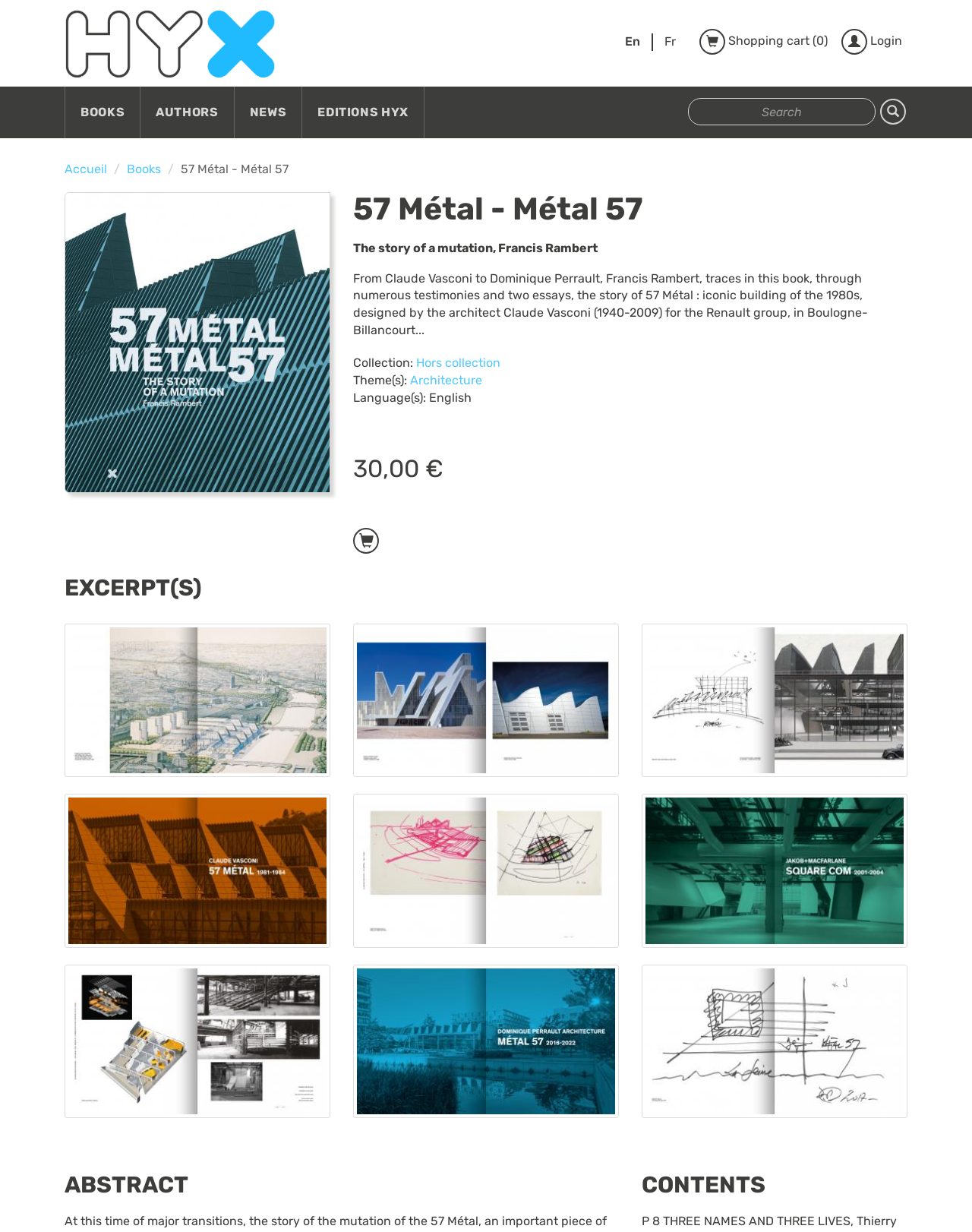From the webpage screenshot, predict the bounding box of the UI element that matches this description: "Editions HYX".

[0.311, 0.07, 0.436, 0.112]